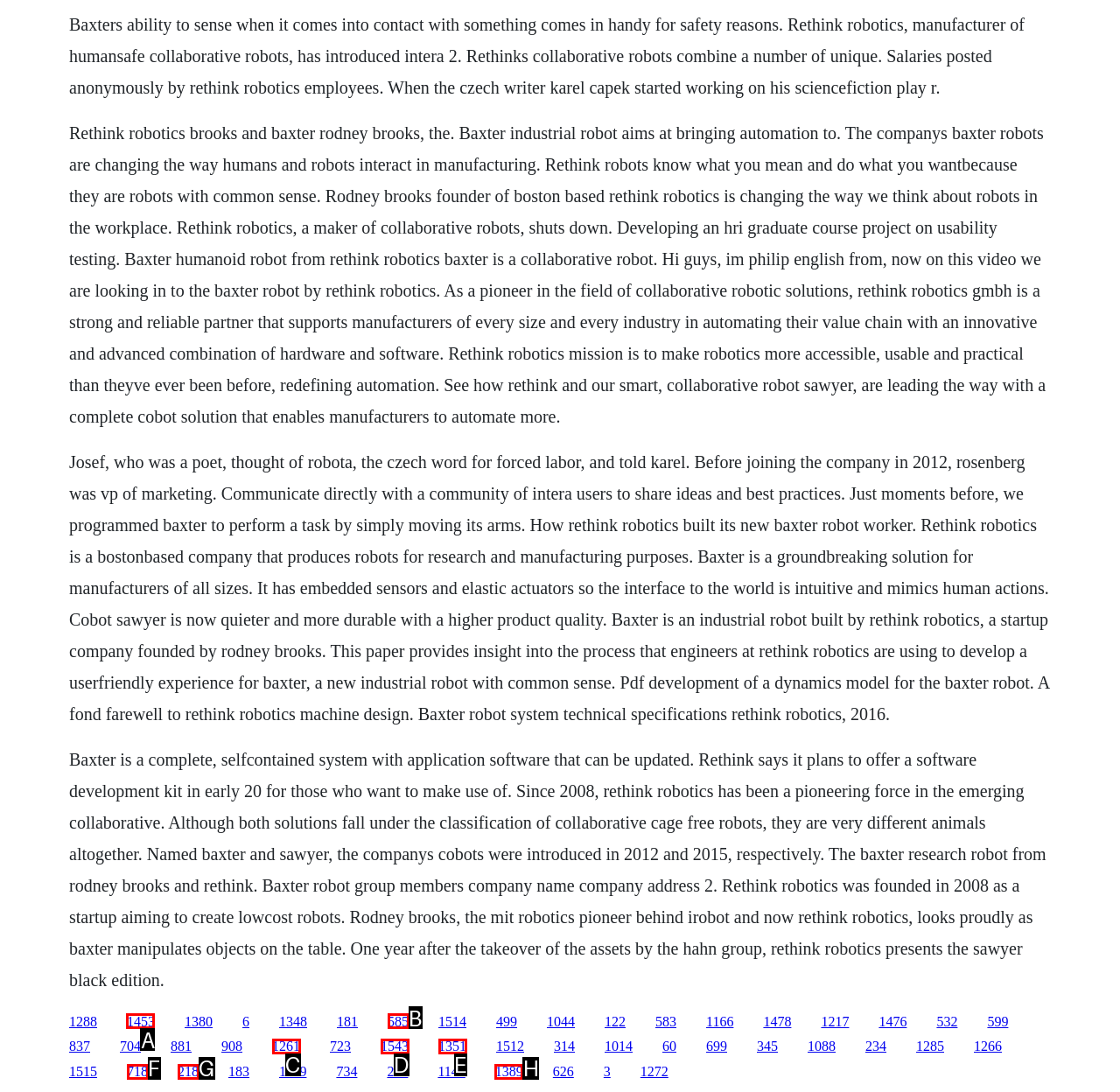Tell me which one HTML element I should click to complete the following task: Visit the page about Baxter robot Answer with the option's letter from the given choices directly.

A